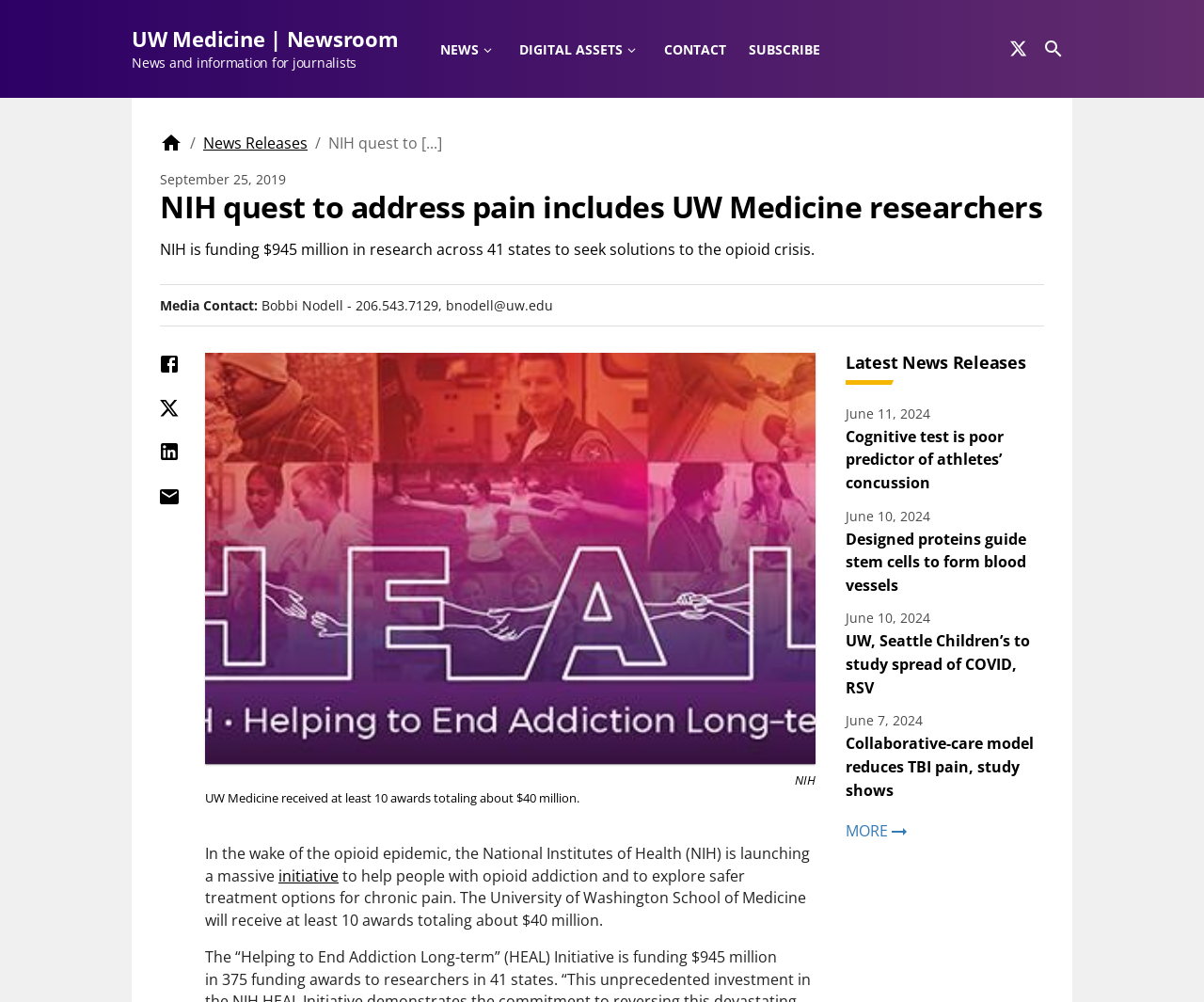Please locate the bounding box coordinates of the element's region that needs to be clicked to follow the instruction: "Share on Facebook". The bounding box coordinates should be provided as four float numbers between 0 and 1, i.e., [left, top, right, bottom].

[0.125, 0.344, 0.156, 0.382]